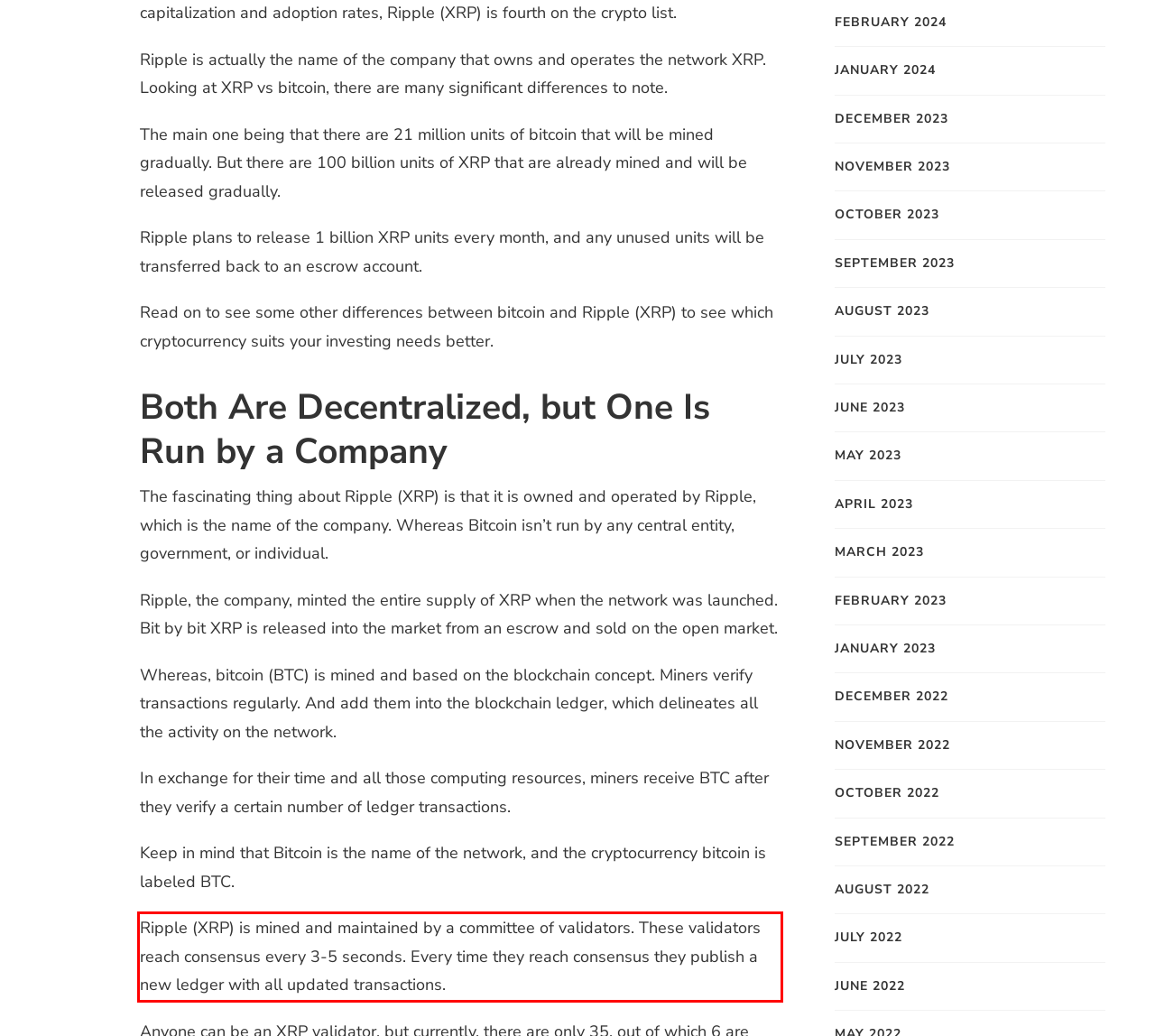Please use OCR to extract the text content from the red bounding box in the provided webpage screenshot.

Ripple (XRP) is mined and maintained by a committee of validators. These validators reach consensus every 3-5 seconds. Every time they reach consensus they publish a new ledger with all updated transactions.